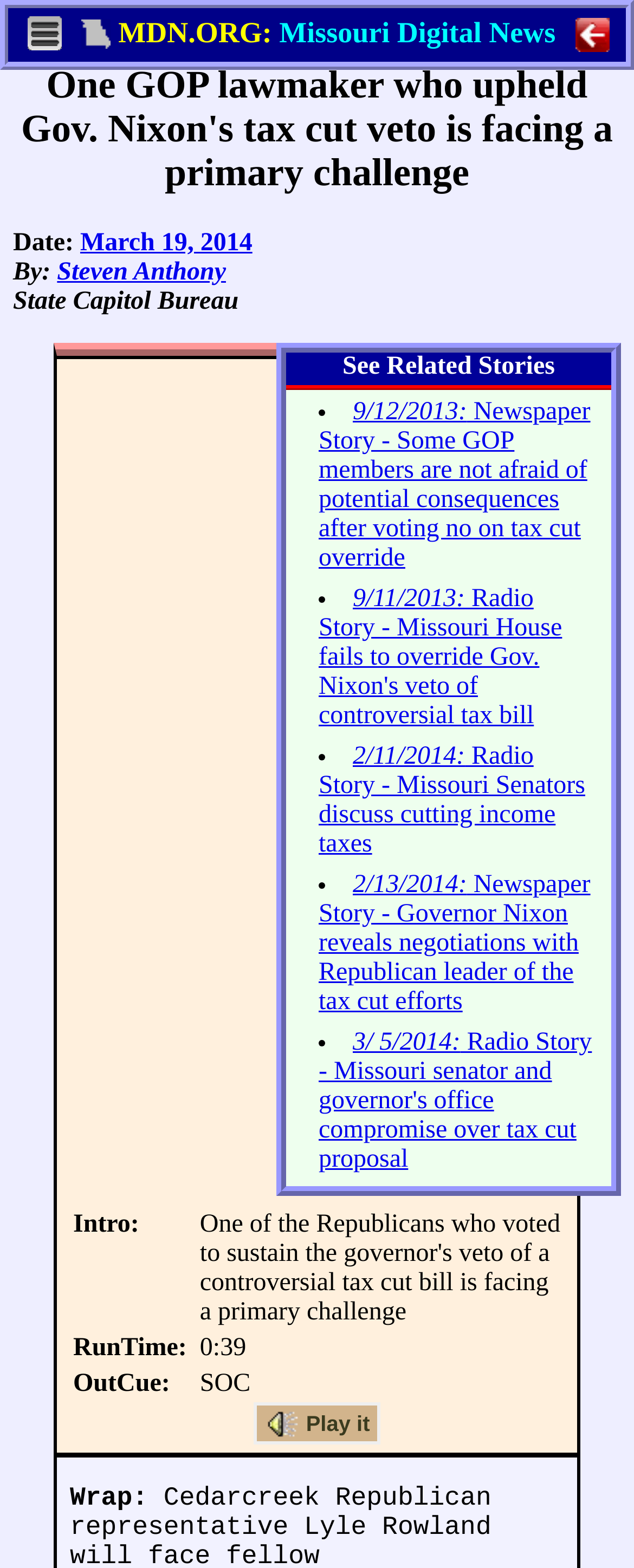Please determine the bounding box coordinates for the element that should be clicked to follow these instructions: "Click the image at the top left corner".

[0.044, 0.01, 0.097, 0.032]